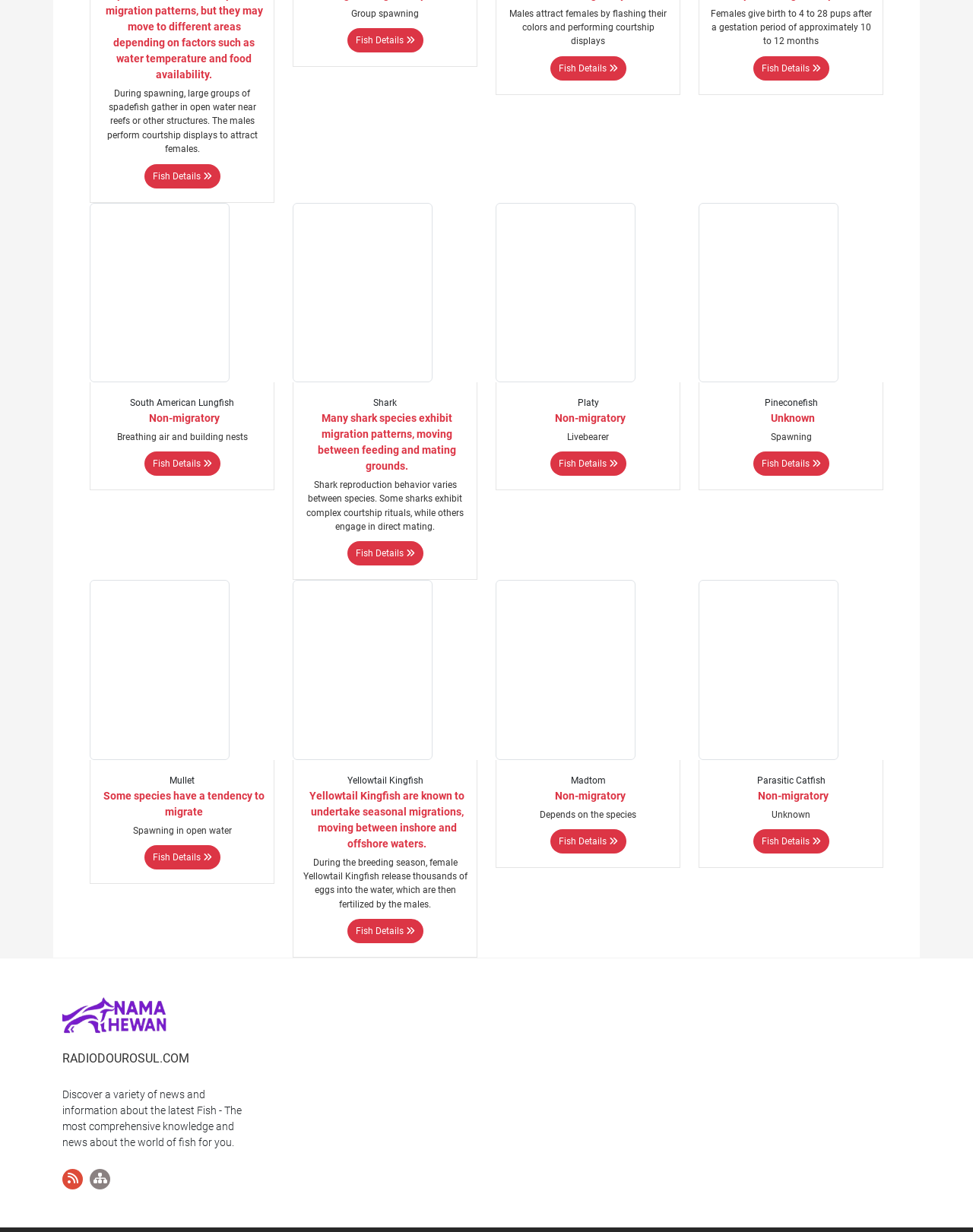What is the migration pattern of Yellowtail Kingfish?
Provide a detailed and well-explained answer to the question.

As stated on the webpage, Yellowtail Kingfish are known to undertake seasonal migrations, moving between inshore and offshore waters.